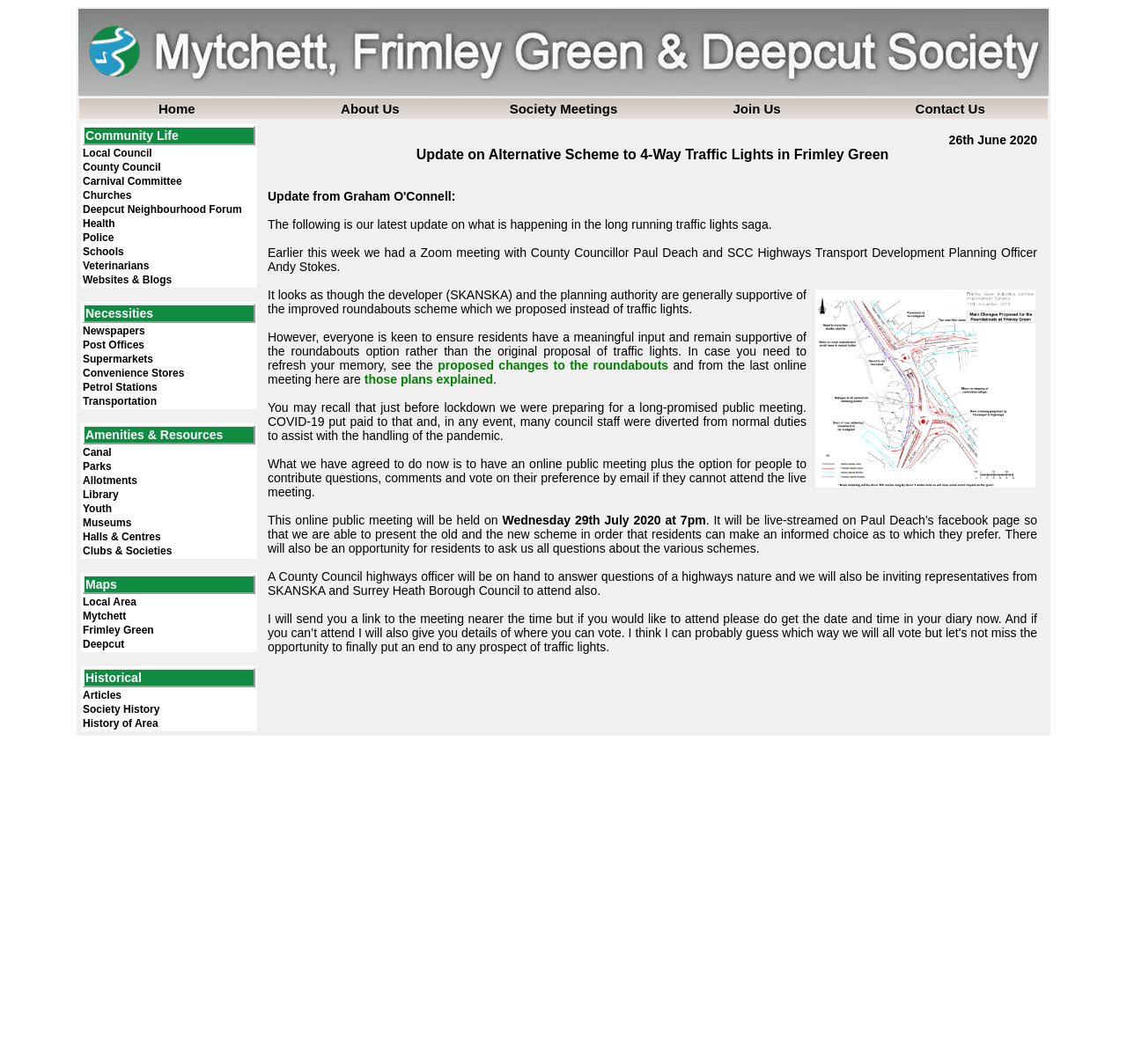Identify the bounding box coordinates necessary to click and complete the given instruction: "Click Local Council".

[0.073, 0.138, 0.227, 0.15]